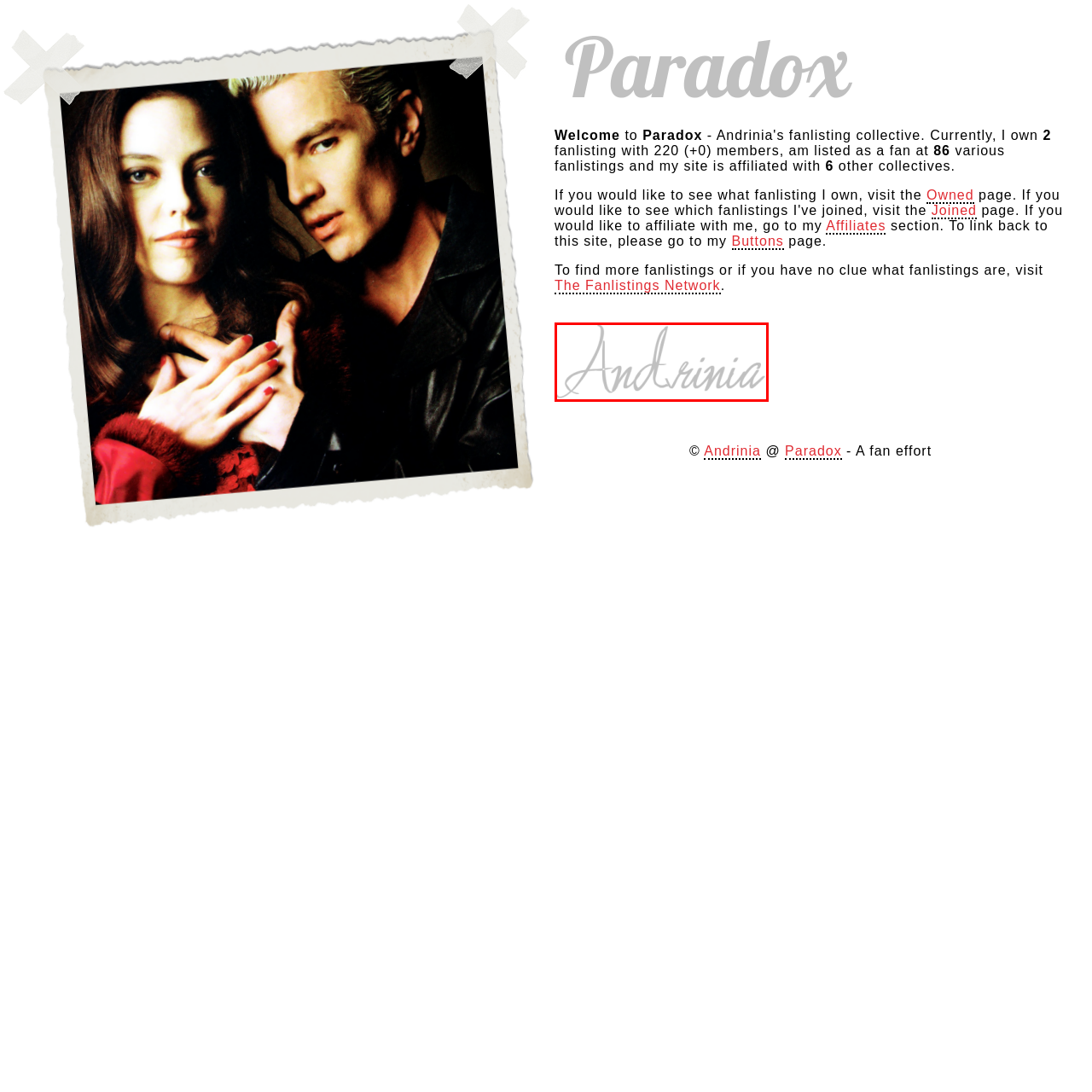Generate a detailed caption for the picture within the red-bordered area.

The image features the name "Andrinia" rendered in an elegant, flowing script. The stylized text suggests a creative and artistic presence, characteristic of a personal brand or fanlisting site. This image likely serves as a visual representation of the website titled "Paradox," which focuses on fanlisting efforts and showcases membership and affiliations. The overall aesthetic of the design complements the themes of fandom and community engagement emphasized throughout the accompanying text on the webpage.